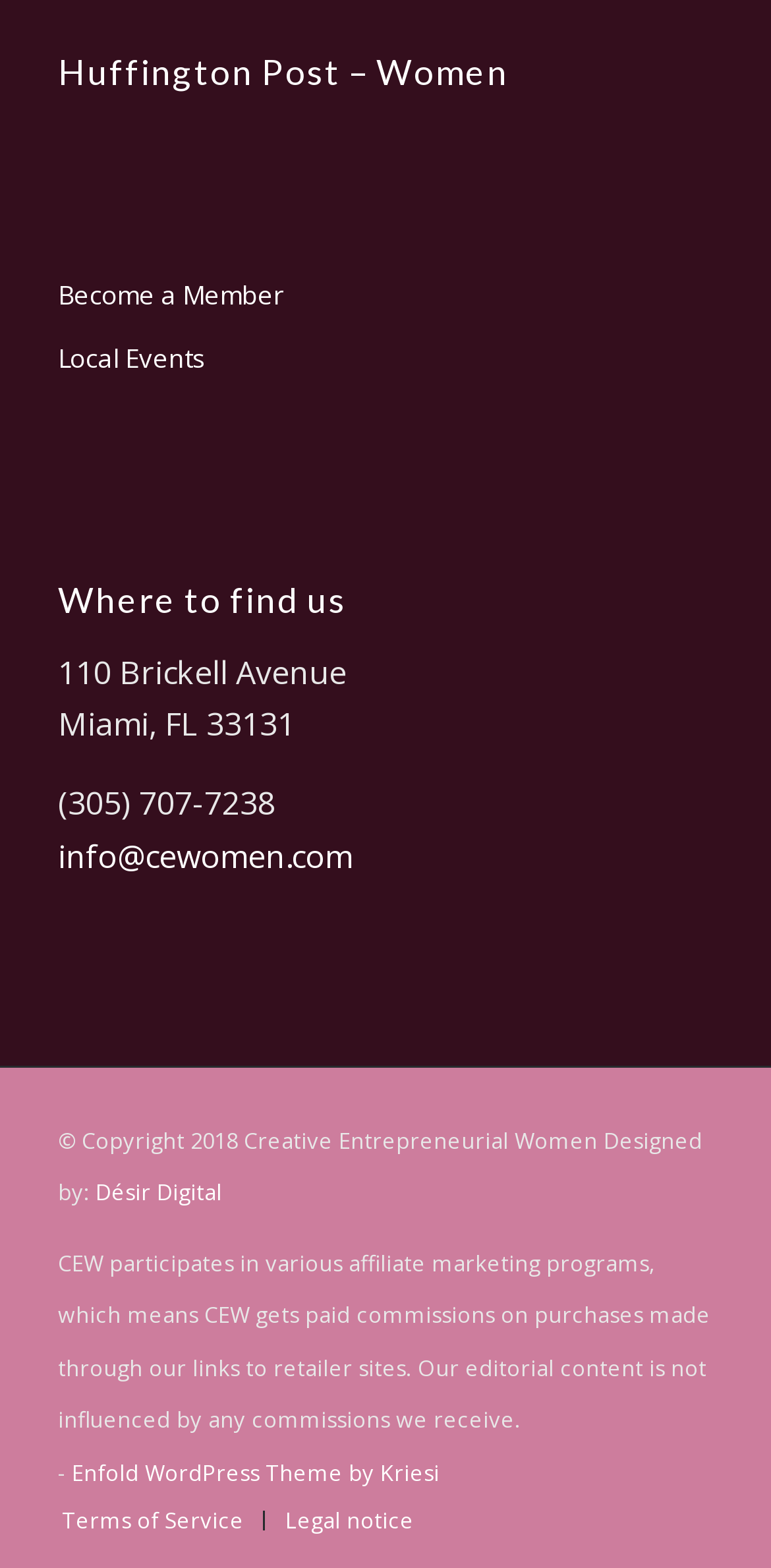Refer to the image and provide an in-depth answer to the question: 
What is the phone number of CE Women?

I found the phone number of CE Women by looking at the contact information provided on the webpage, which includes the phone number (305) 707-7238.